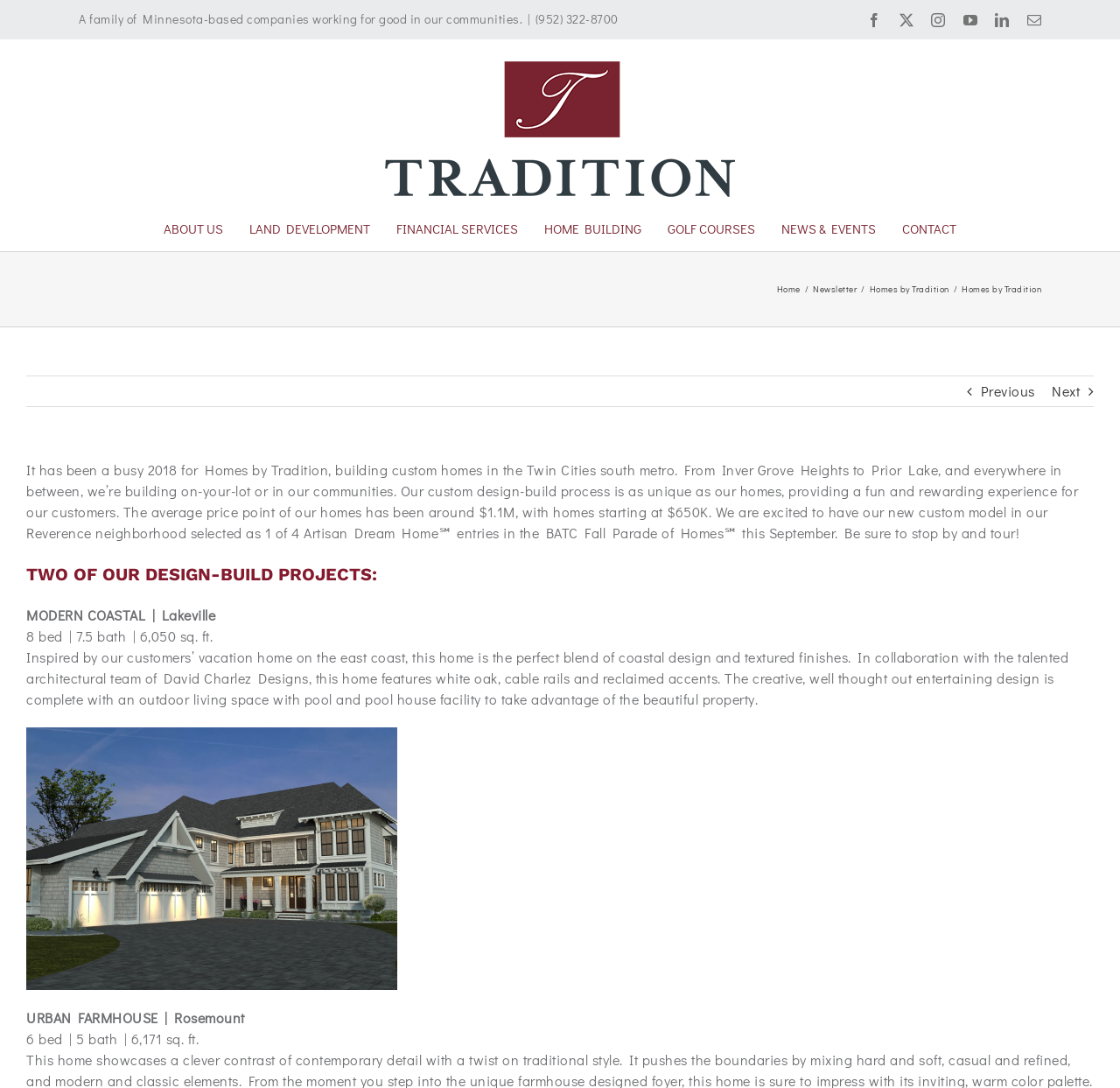Locate the bounding box of the UI element described in the following text: "FINANCIAL SERVICES".

[0.354, 0.19, 0.462, 0.23]